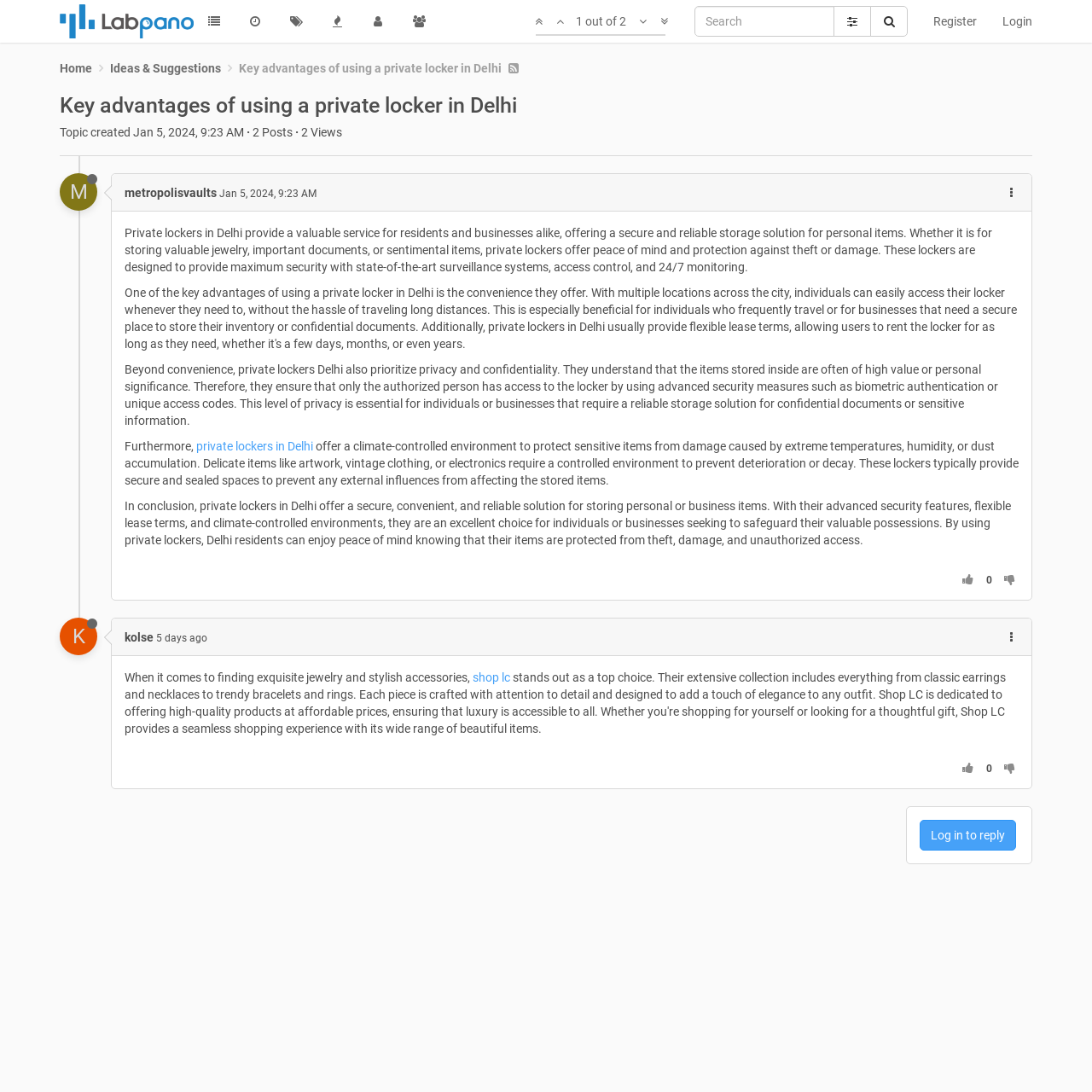What is the main topic of this webpage?
From the image, respond using a single word or phrase.

Private lockers in Delhi